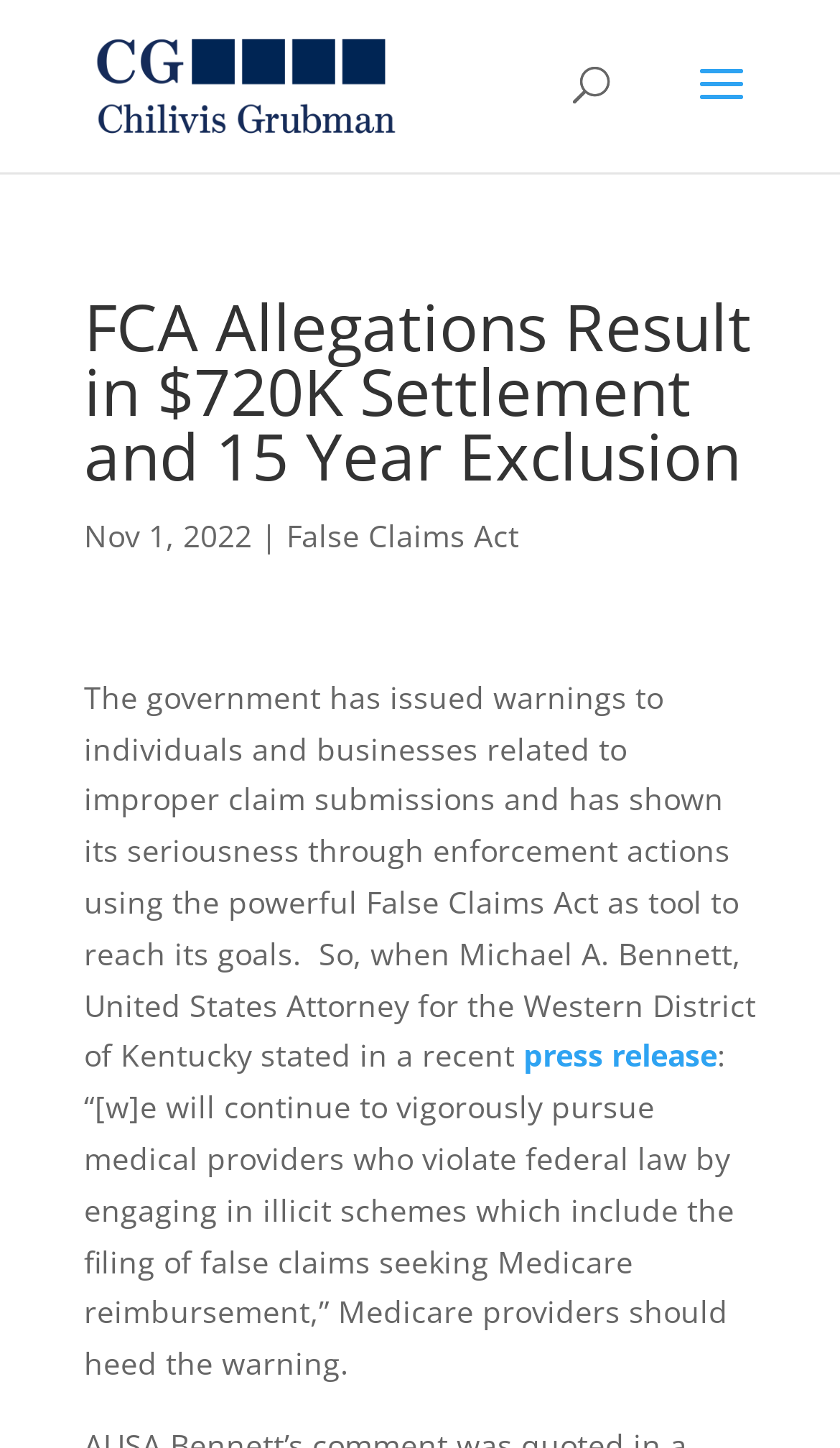Who is the United States Attorney for the Western District of Kentucky?
Based on the image, answer the question with a single word or brief phrase.

Michael A. Bennett